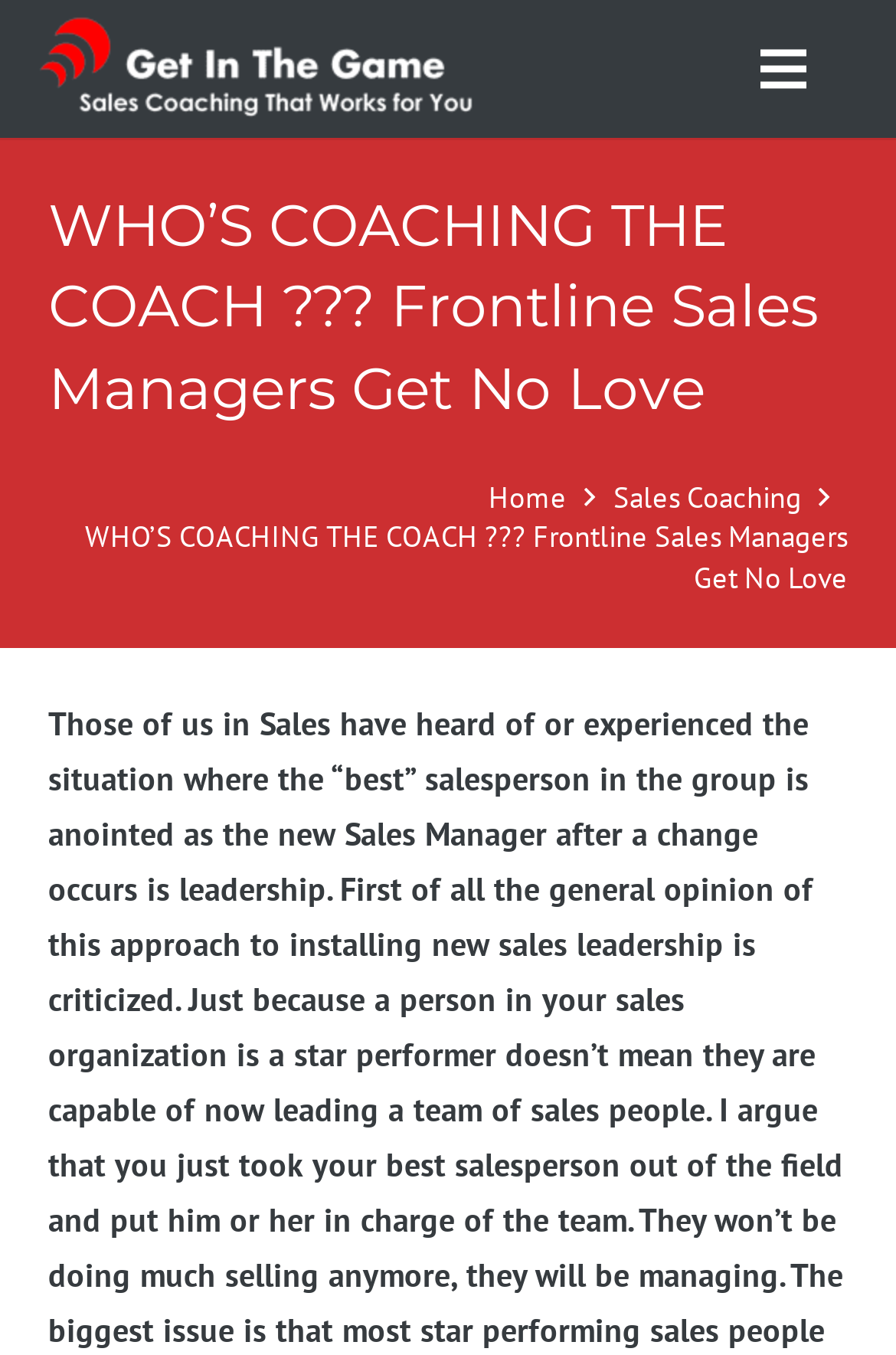Please provide the bounding box coordinates in the format (top-left x, top-left y, bottom-right x, bottom-right y). Remember, all values are floating point numbers between 0 and 1. What is the bounding box coordinate of the region described as: aria-label="Menu"

[0.82, 0.008, 0.929, 0.093]